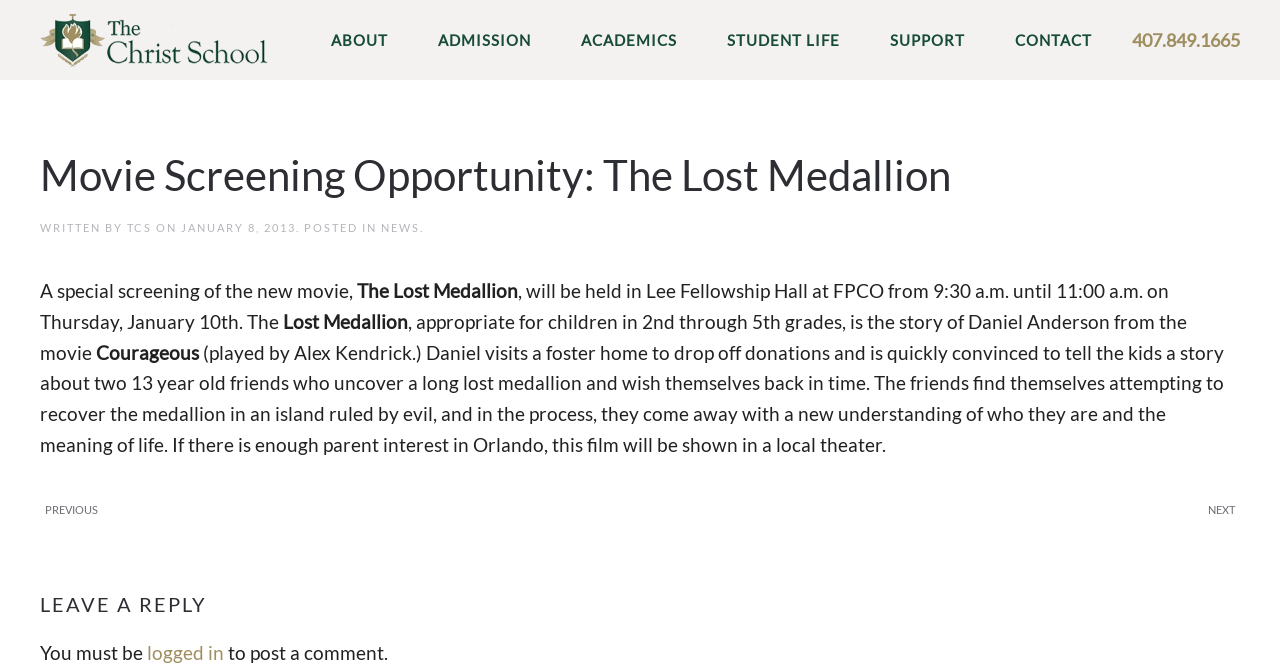Locate the bounding box coordinates of the area where you should click to accomplish the instruction: "Click on 'Skip to main content'".

[0.027, 0.055, 0.138, 0.084]